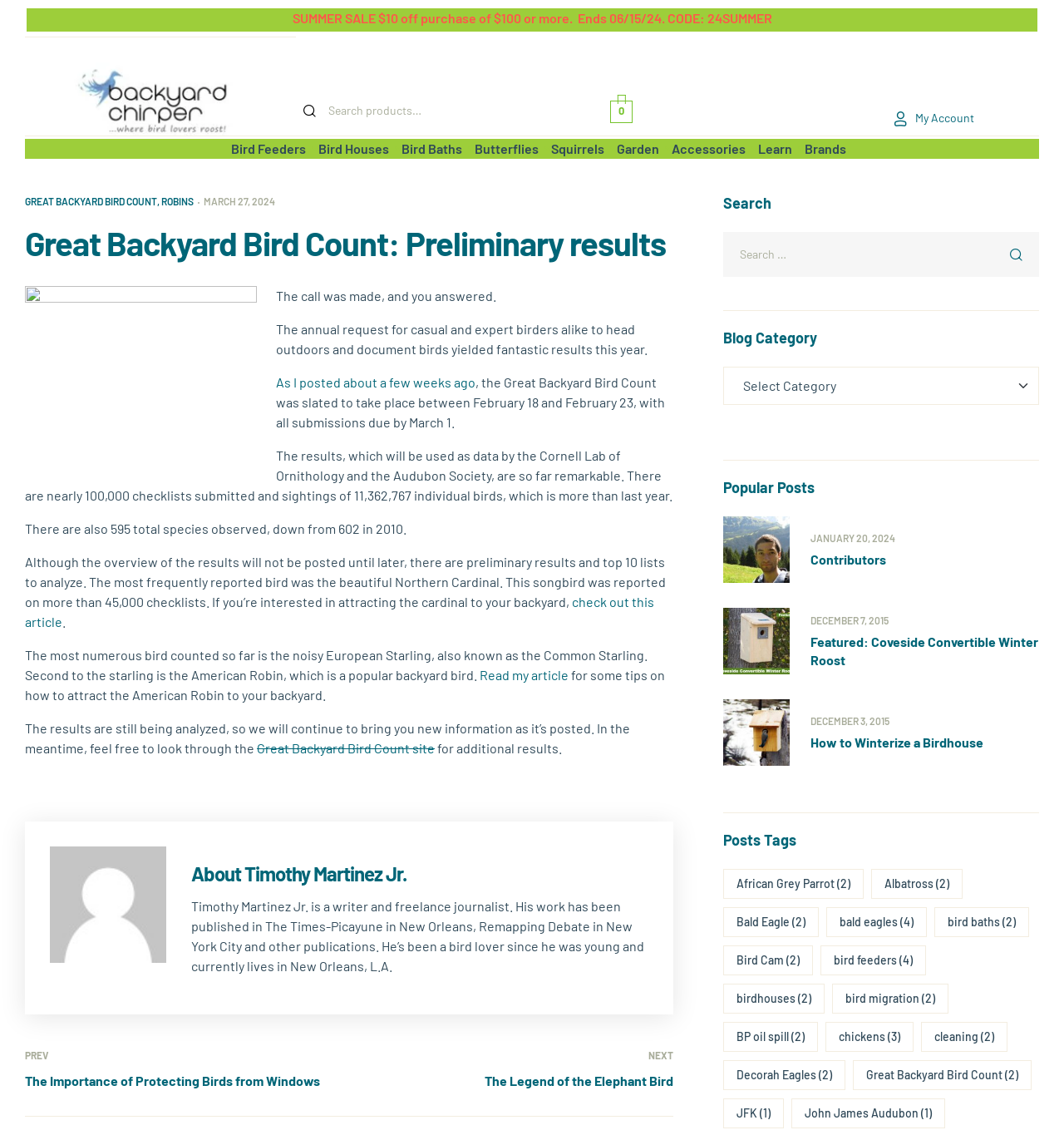Find the bounding box coordinates of the clickable element required to execute the following instruction: "Check out the article about attracting Northern Cardinals". Provide the coordinates as four float numbers between 0 and 1, i.e., [left, top, right, bottom].

[0.023, 0.526, 0.615, 0.557]